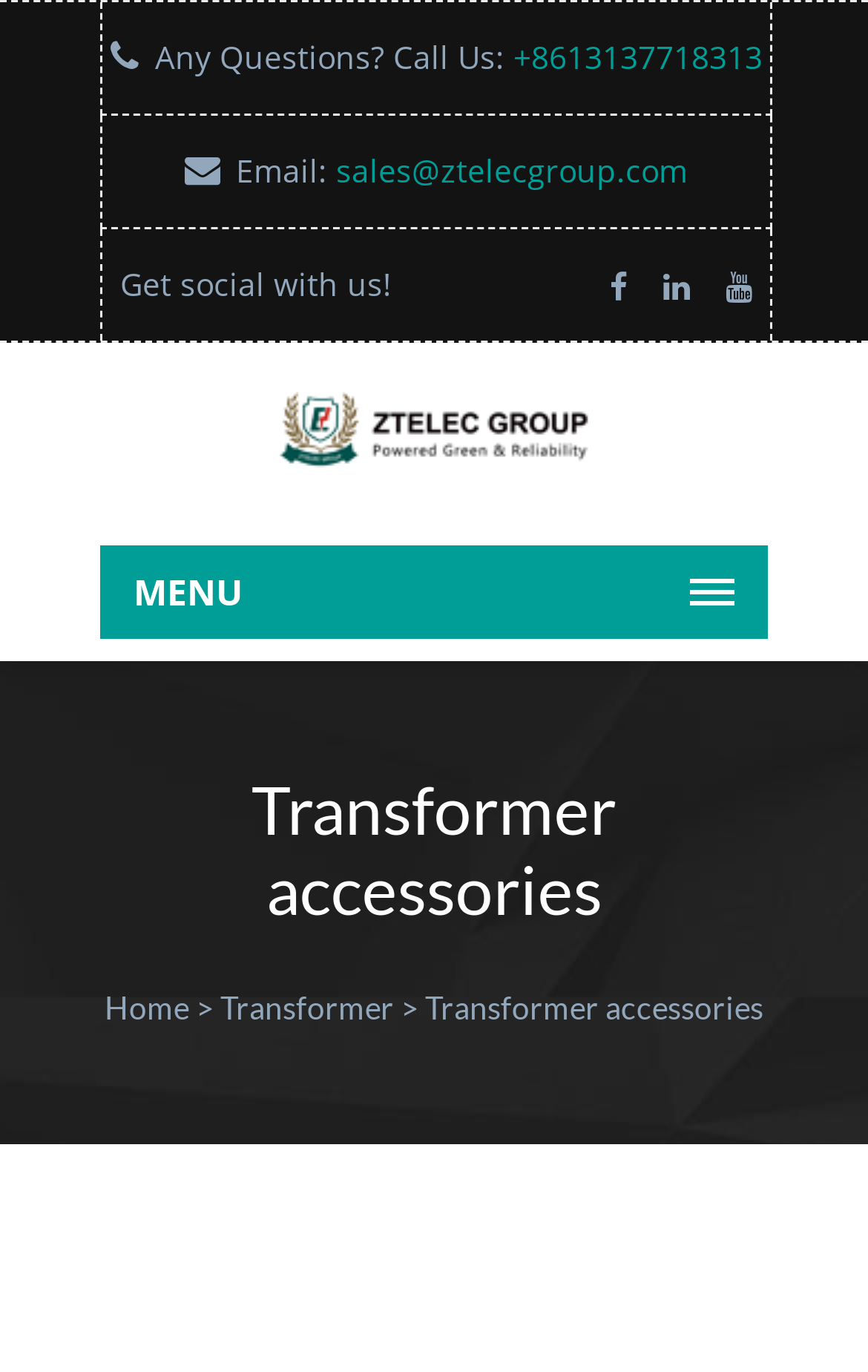Identify the bounding box coordinates of the region that needs to be clicked to carry out this instruction: "Call the phone number". Provide these coordinates as four float numbers ranging from 0 to 1, i.e., [left, top, right, bottom].

[0.168, 0.026, 0.591, 0.057]